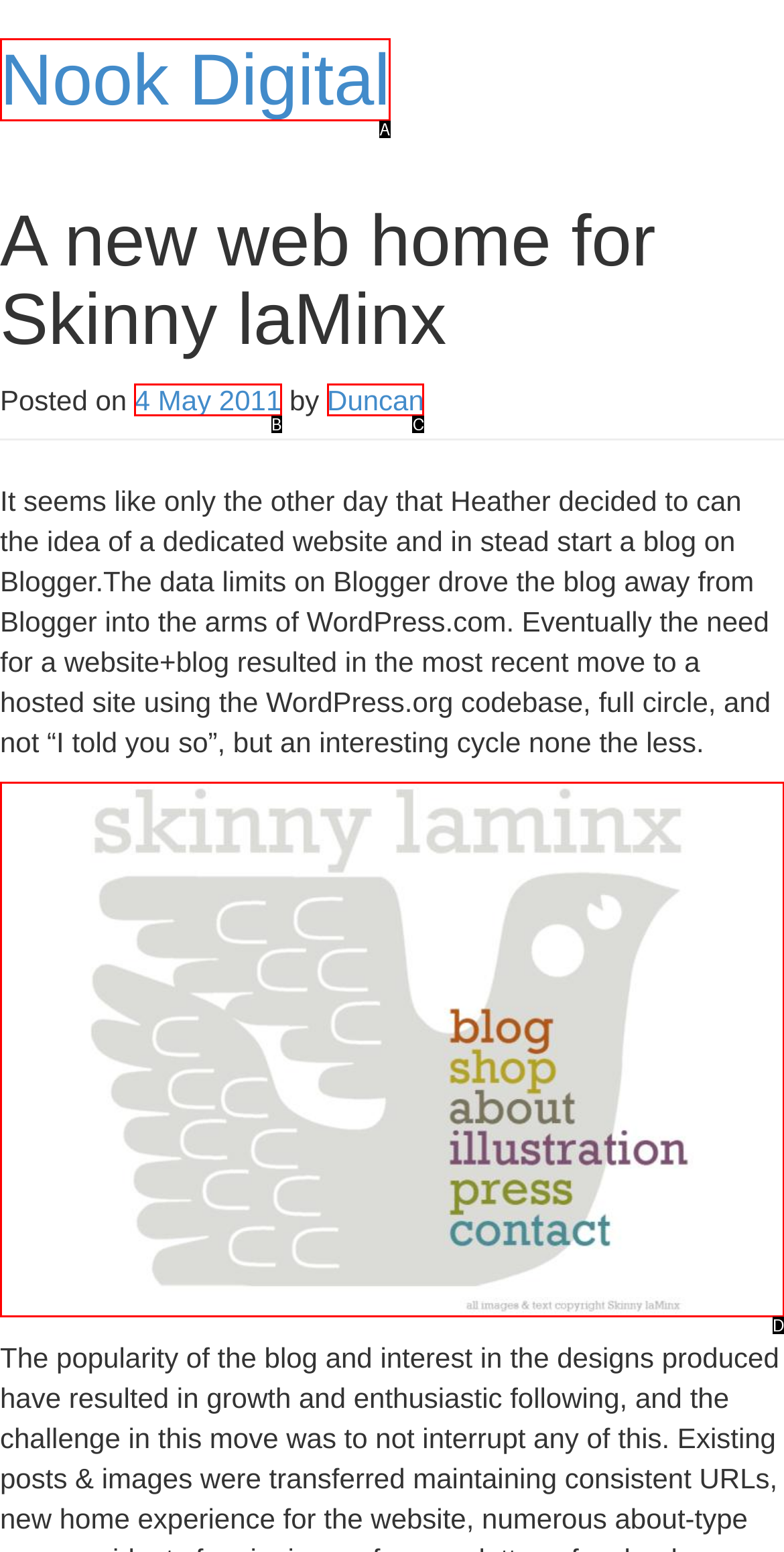Find the HTML element that suits the description: About us
Indicate your answer with the letter of the matching option from the choices provided.

None